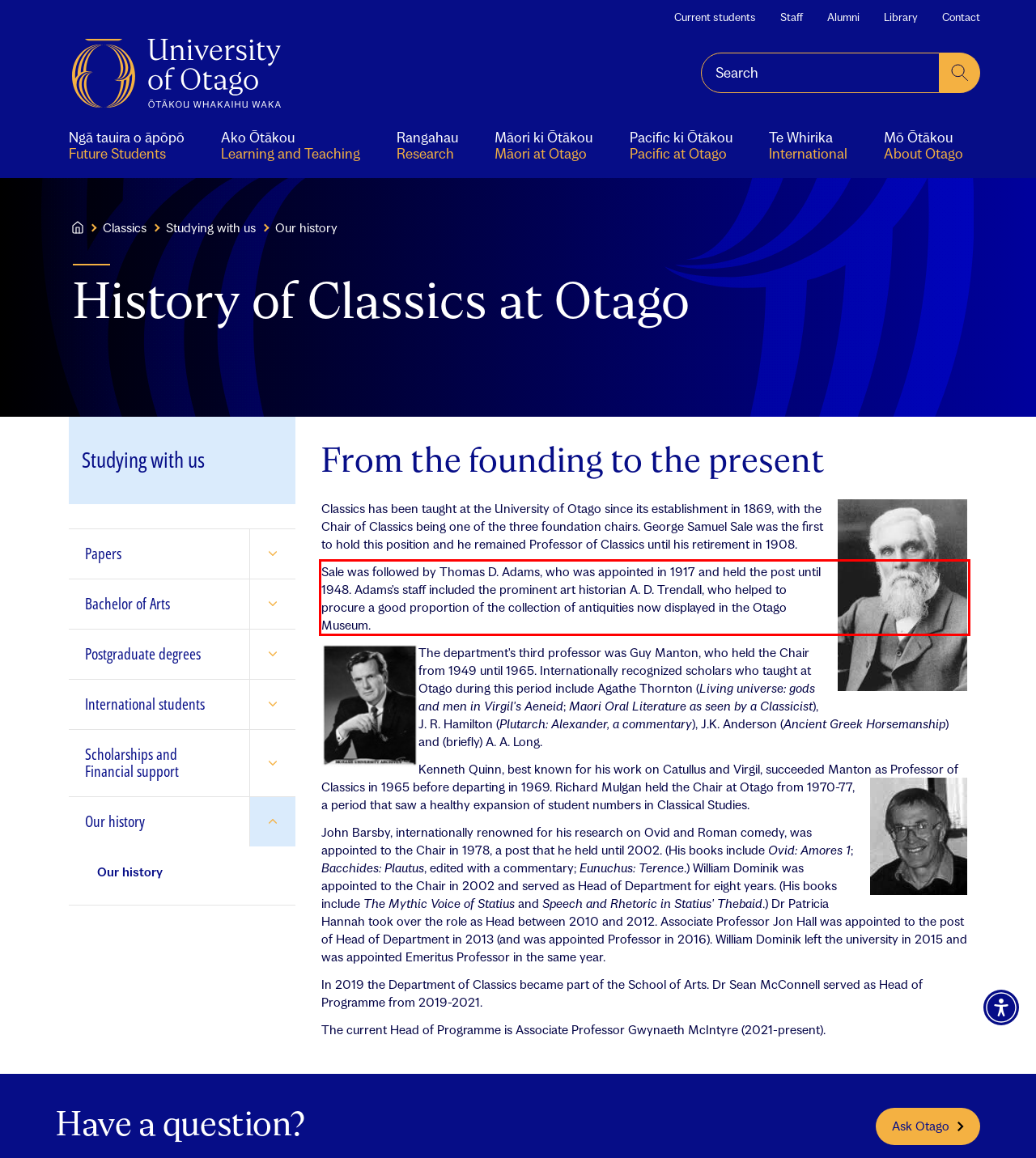You have a screenshot of a webpage with a red bounding box. Identify and extract the text content located inside the red bounding box.

Sale was followed by Thomas D. Adams, who was appointed in 1917 and held the post until 1948. Adams's staff included the prominent art historian A. D. Trendall, who helped to procure a good proportion of the collection of antiquities now displayed in the Otago Museum.